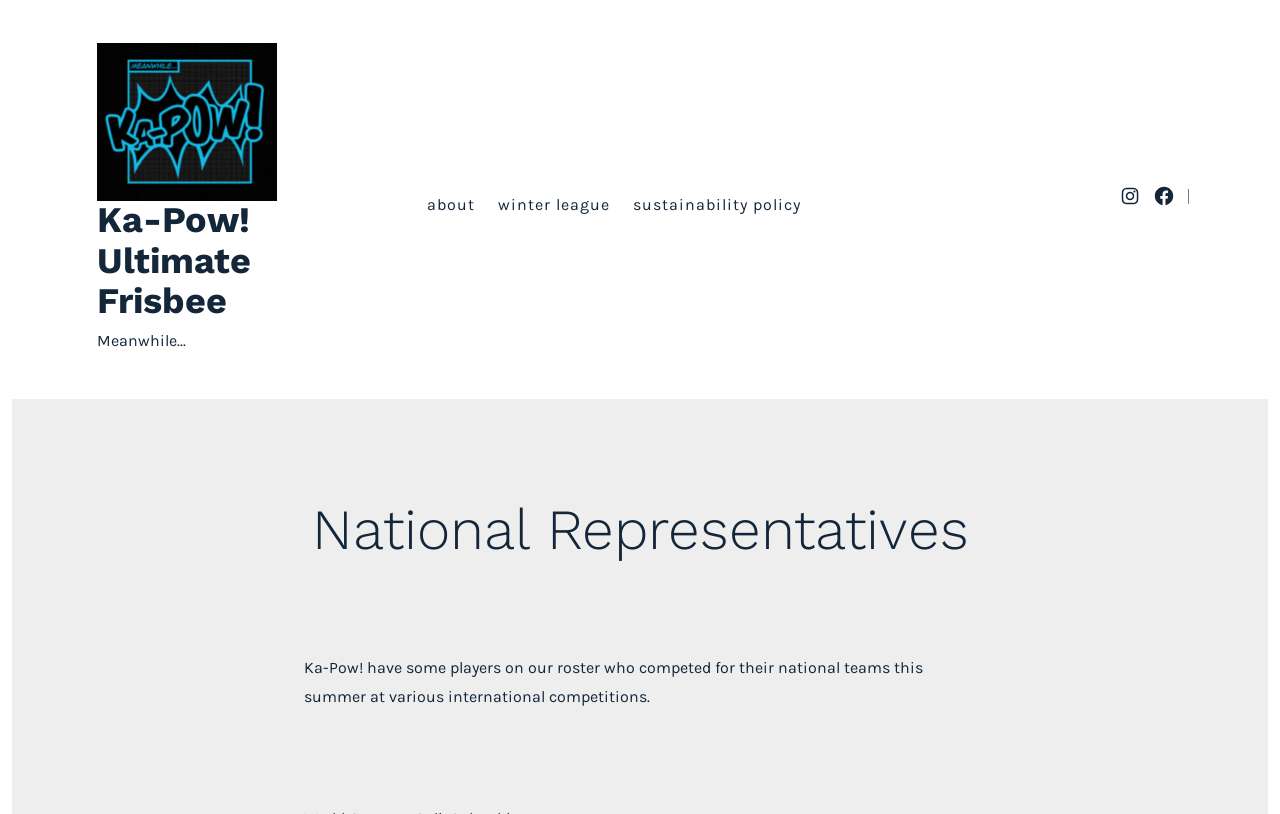Specify the bounding box coordinates (top-left x, top-left y, bottom-right x, bottom-right y) of the UI element in the screenshot that matches this description: G. Elisabeta Marai

None